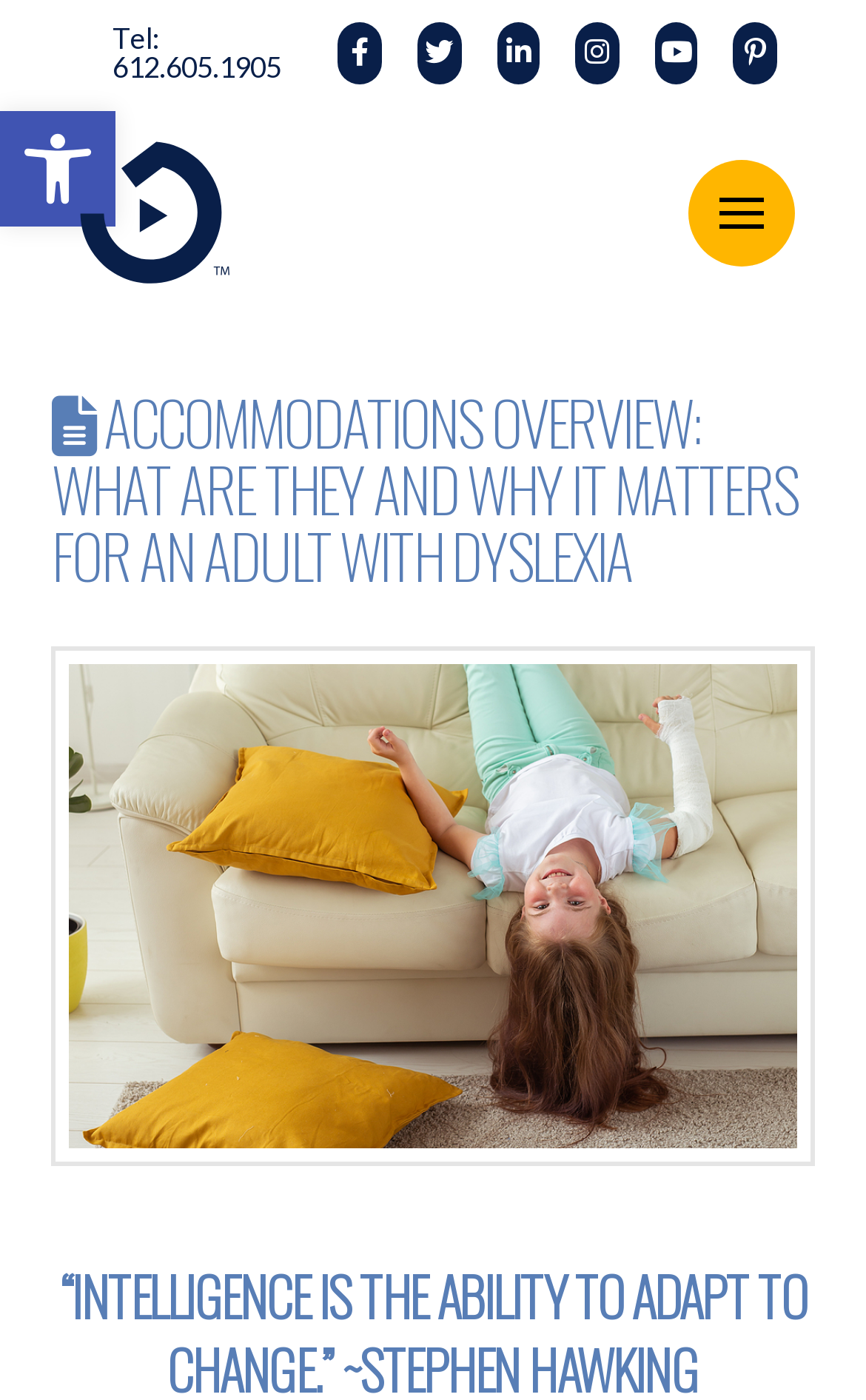What is the content of the modal window?
Please provide a comprehensive answer based on the information in the image.

The modal window is controlled by the 'Toggle Modal Content' button and has a header with the text 'ACCOMMODATIONS OVERVIEW: WHAT ARE THEY AND WHY IT MATTERS FOR AN ADULT WITH DYSLEXIA'.